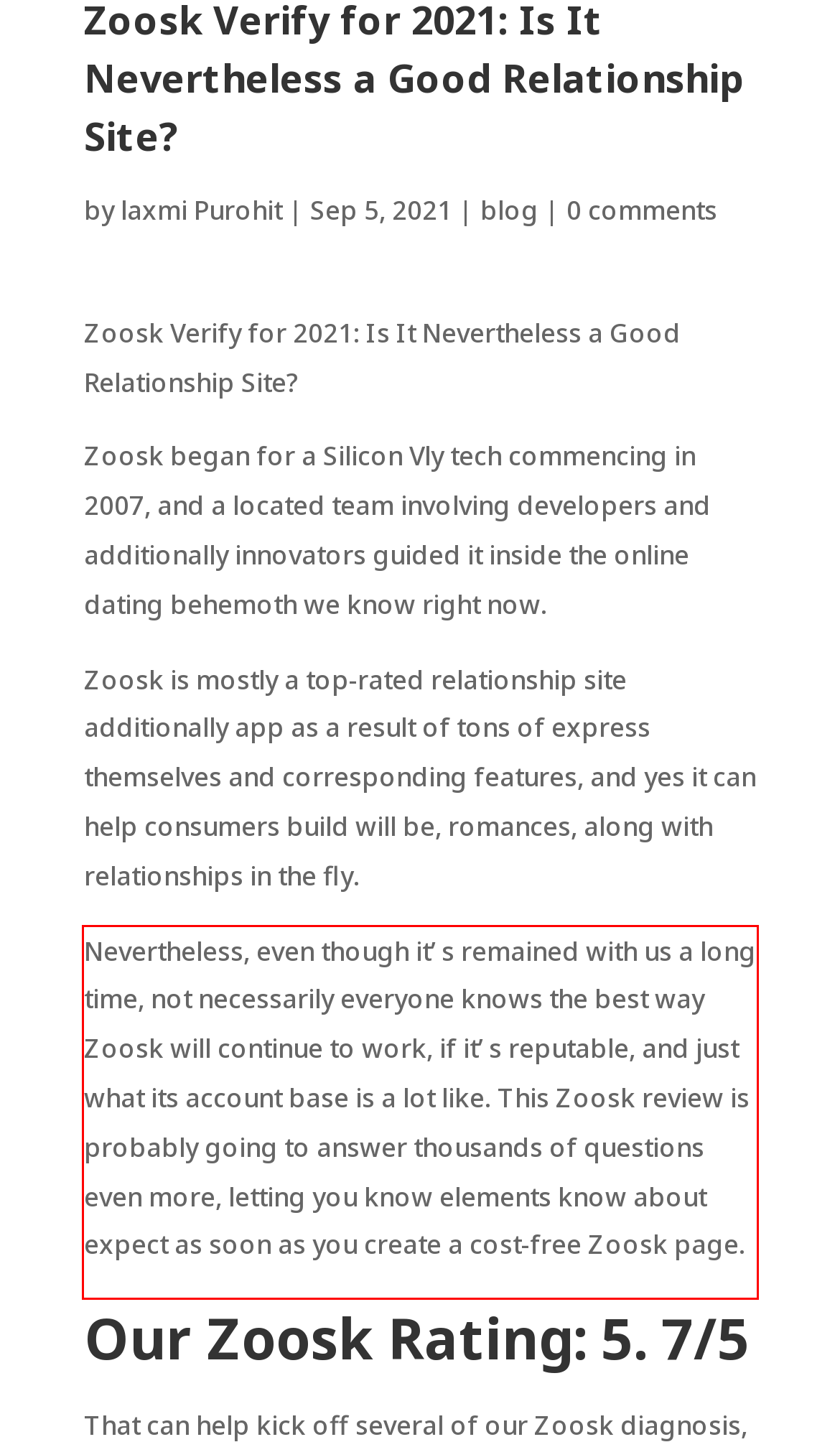Observe the screenshot of the webpage that includes a red rectangle bounding box. Conduct OCR on the content inside this red bounding box and generate the text.

Nevertheless, even though it’ s remained with us a long time, not necessarily everyone knows the best way Zoosk will continue to work, if it’ s reputable, and just what its account base is a lot like. This Zoosk review is probably going to answer thousands of questions even more, letting you know elements know about expect as soon as you create a cost-free Zoosk page.